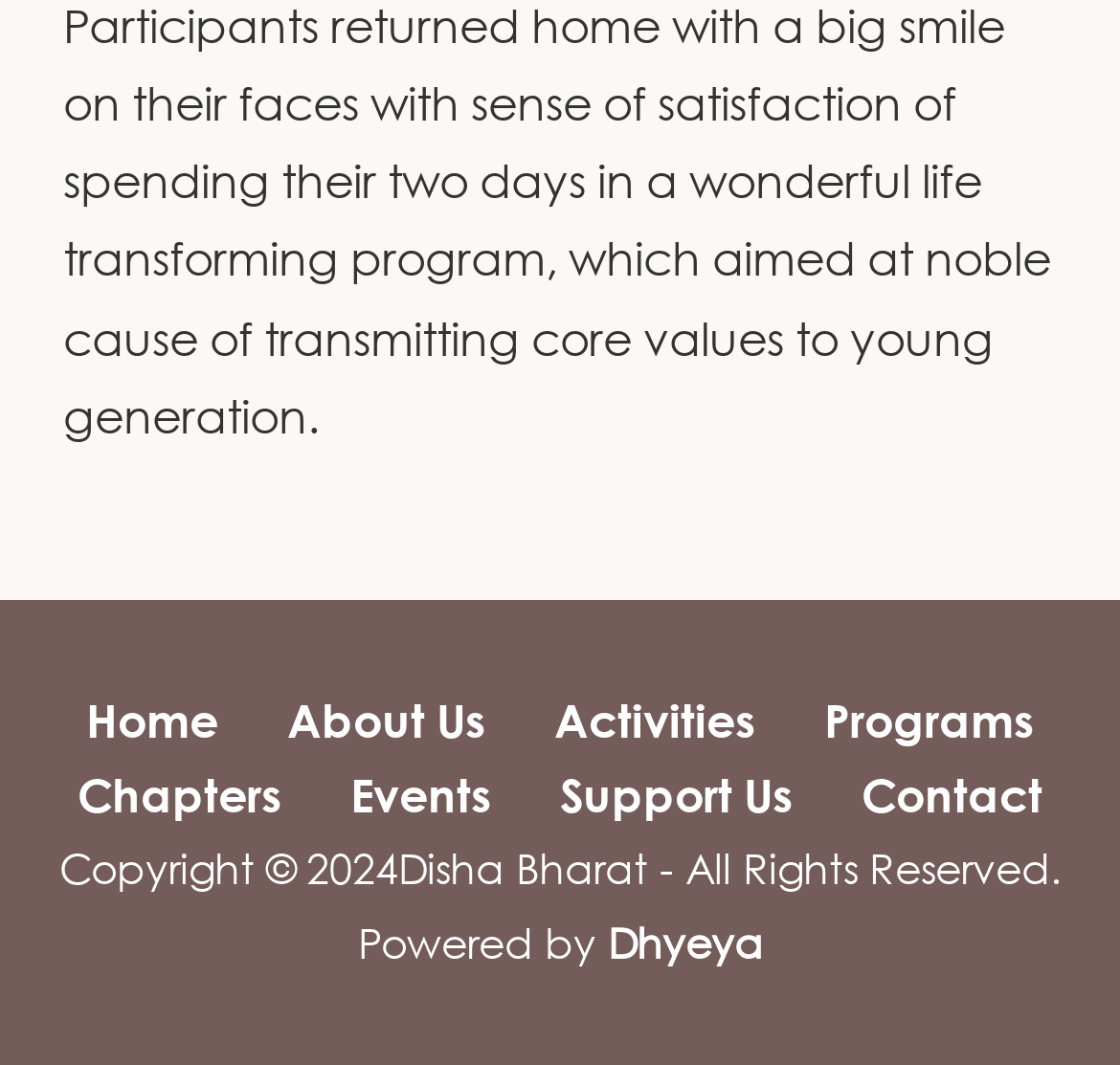Determine the bounding box coordinates for the area that needs to be clicked to fulfill this task: "contact us". The coordinates must be given as four float numbers between 0 and 1, i.e., [left, top, right, bottom].

[0.744, 0.718, 0.956, 0.772]